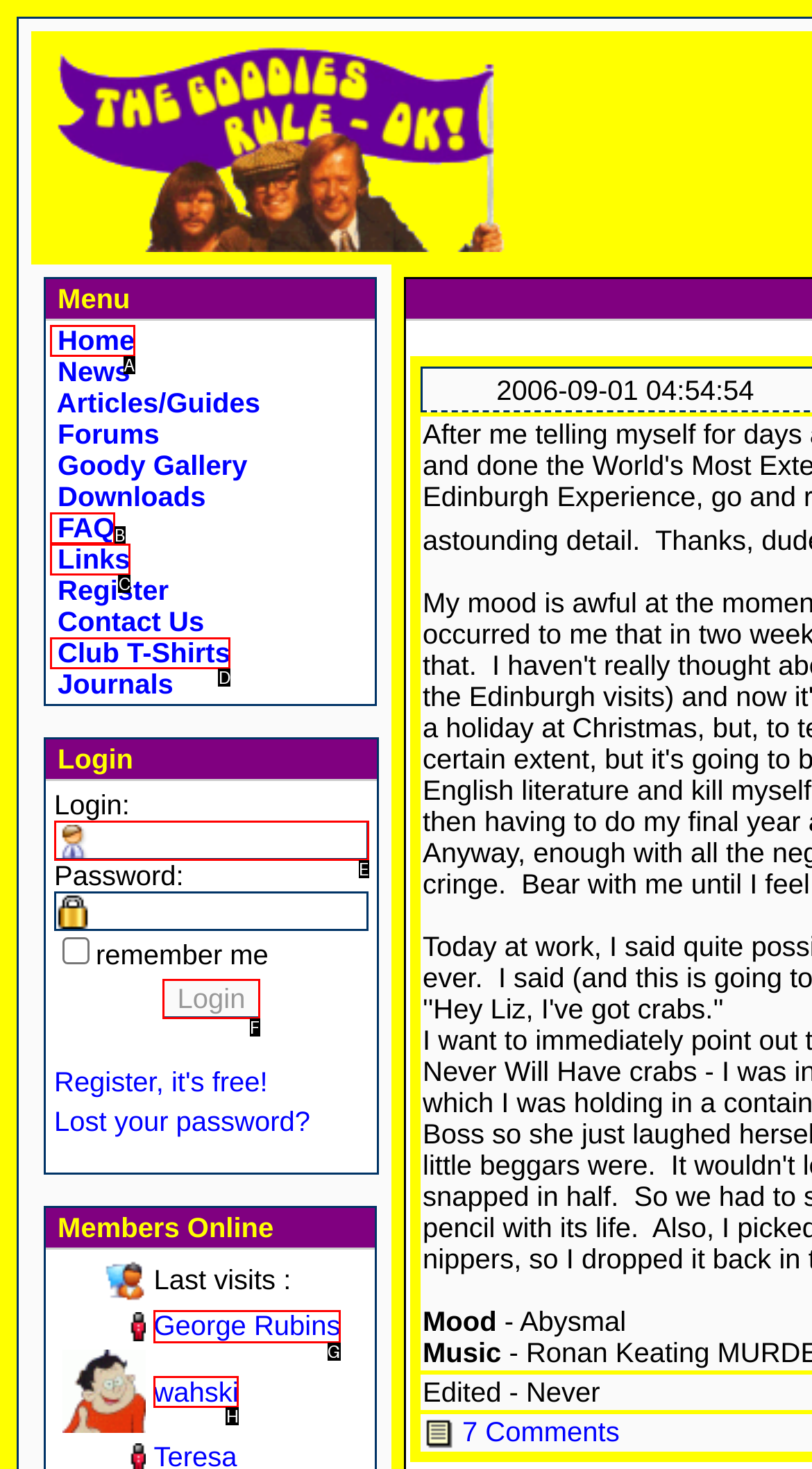Among the marked elements in the screenshot, which letter corresponds to the UI element needed for the task: View George Rubins' profile?

G